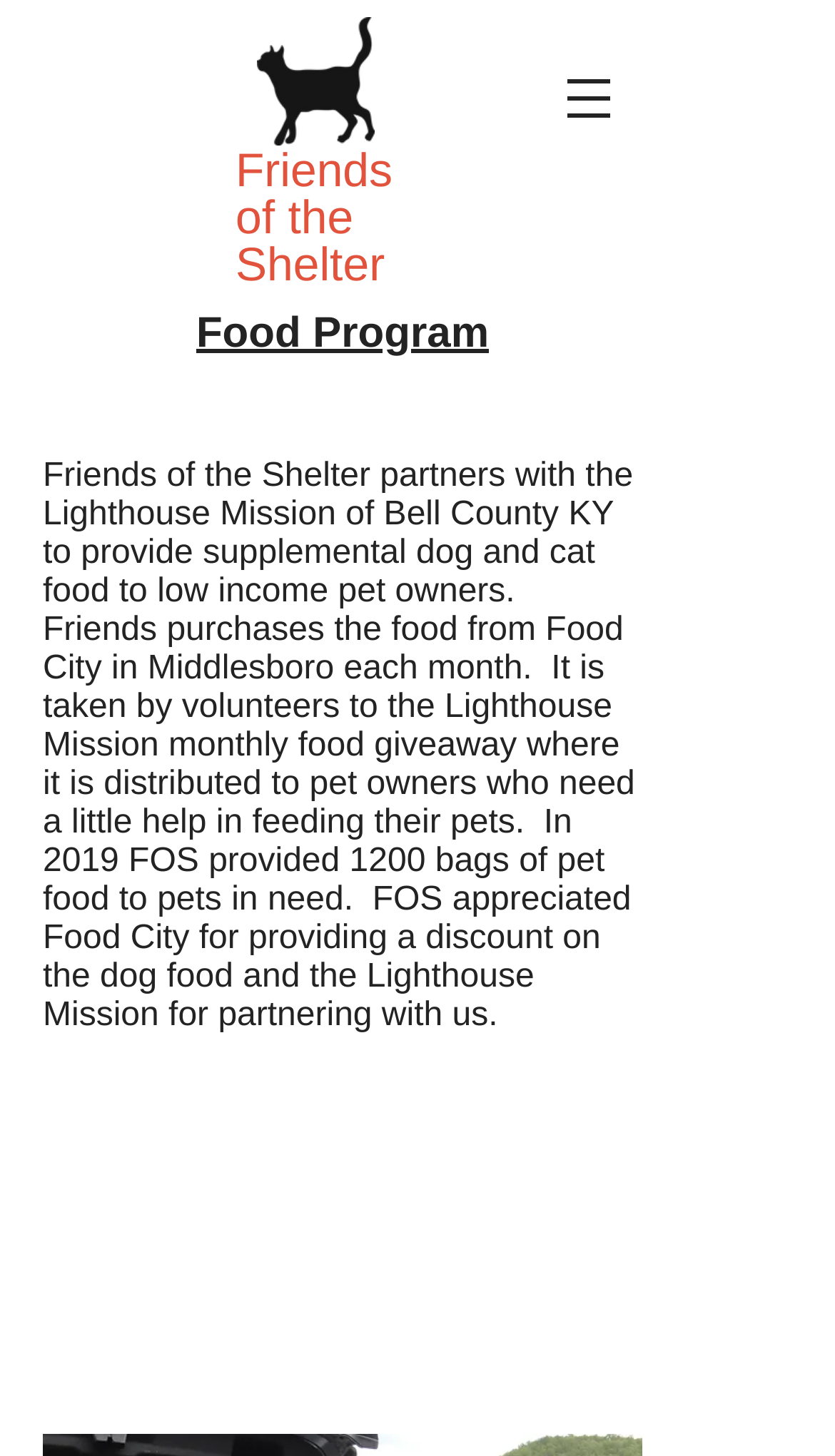What is the purpose of the Food Program?
Please answer the question with a detailed response using the information from the screenshot.

According to the webpage, the purpose of the Food Program is to provide supplemental dog and cat food to low-income pet owners who need a little help in feeding their pets. This information is found in the paragraph of text describing the Food Program.